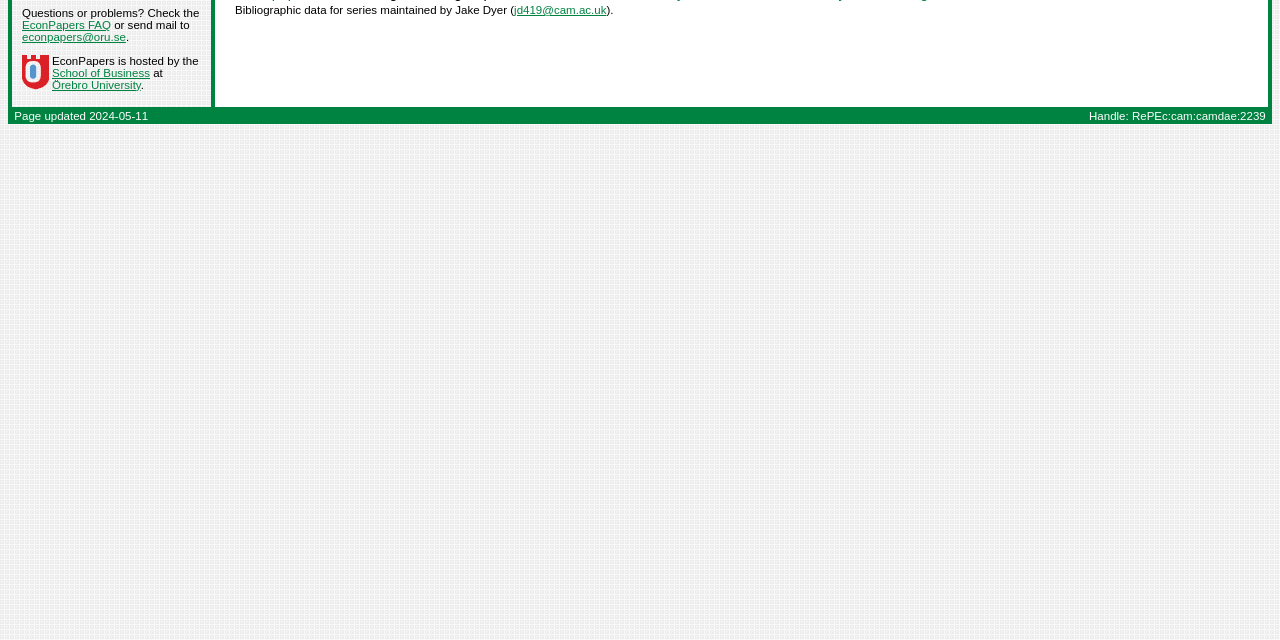Extract the bounding box coordinates of the UI element described: "EconPapers FAQ". Provide the coordinates in the format [left, top, right, bottom] with values ranging from 0 to 1.

[0.017, 0.03, 0.087, 0.049]